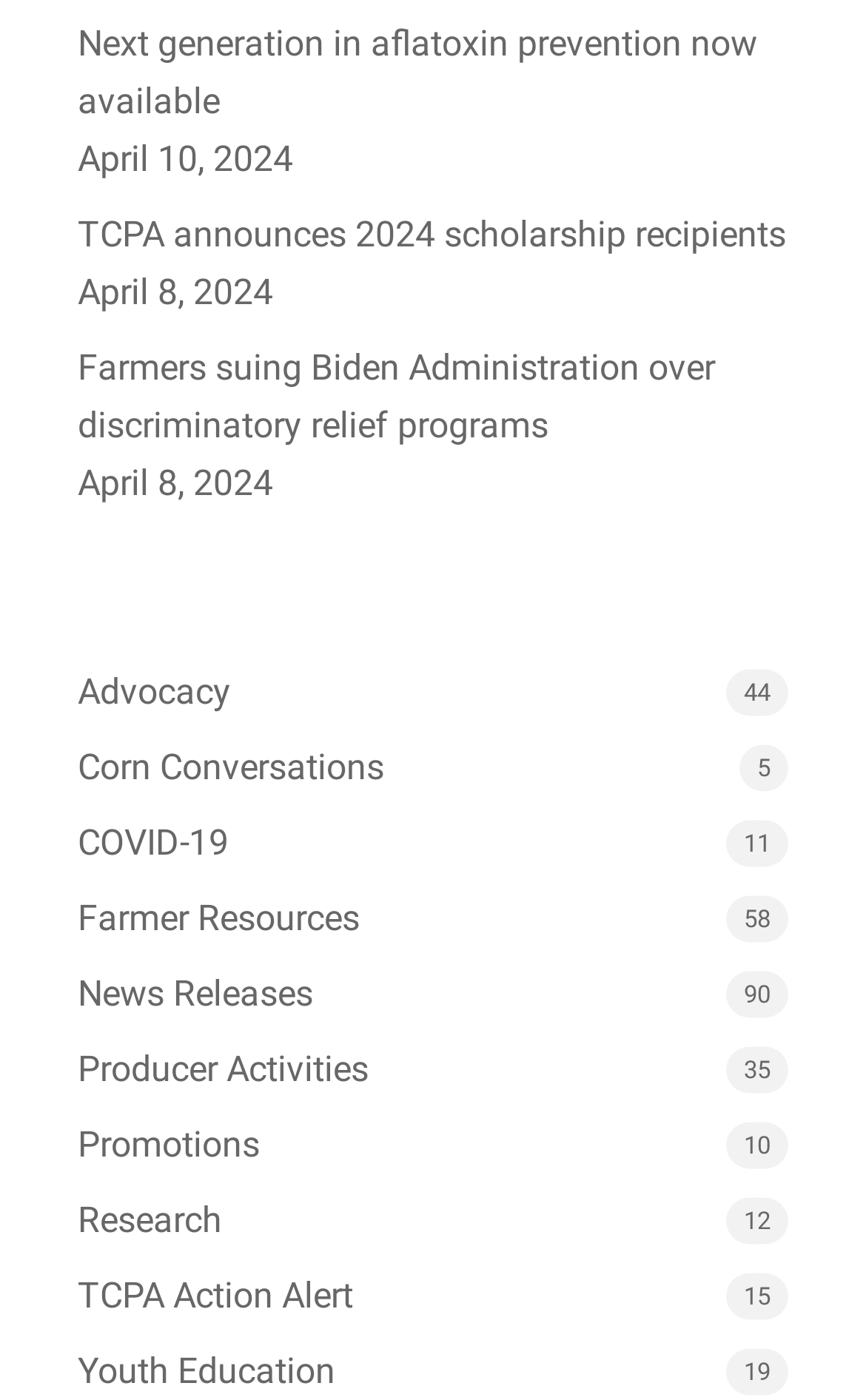Specify the bounding box coordinates of the region I need to click to perform the following instruction: "Read about the next generation in aflatoxin prevention". The coordinates must be four float numbers in the range of 0 to 1, i.e., [left, top, right, bottom].

[0.09, 0.011, 0.91, 0.094]